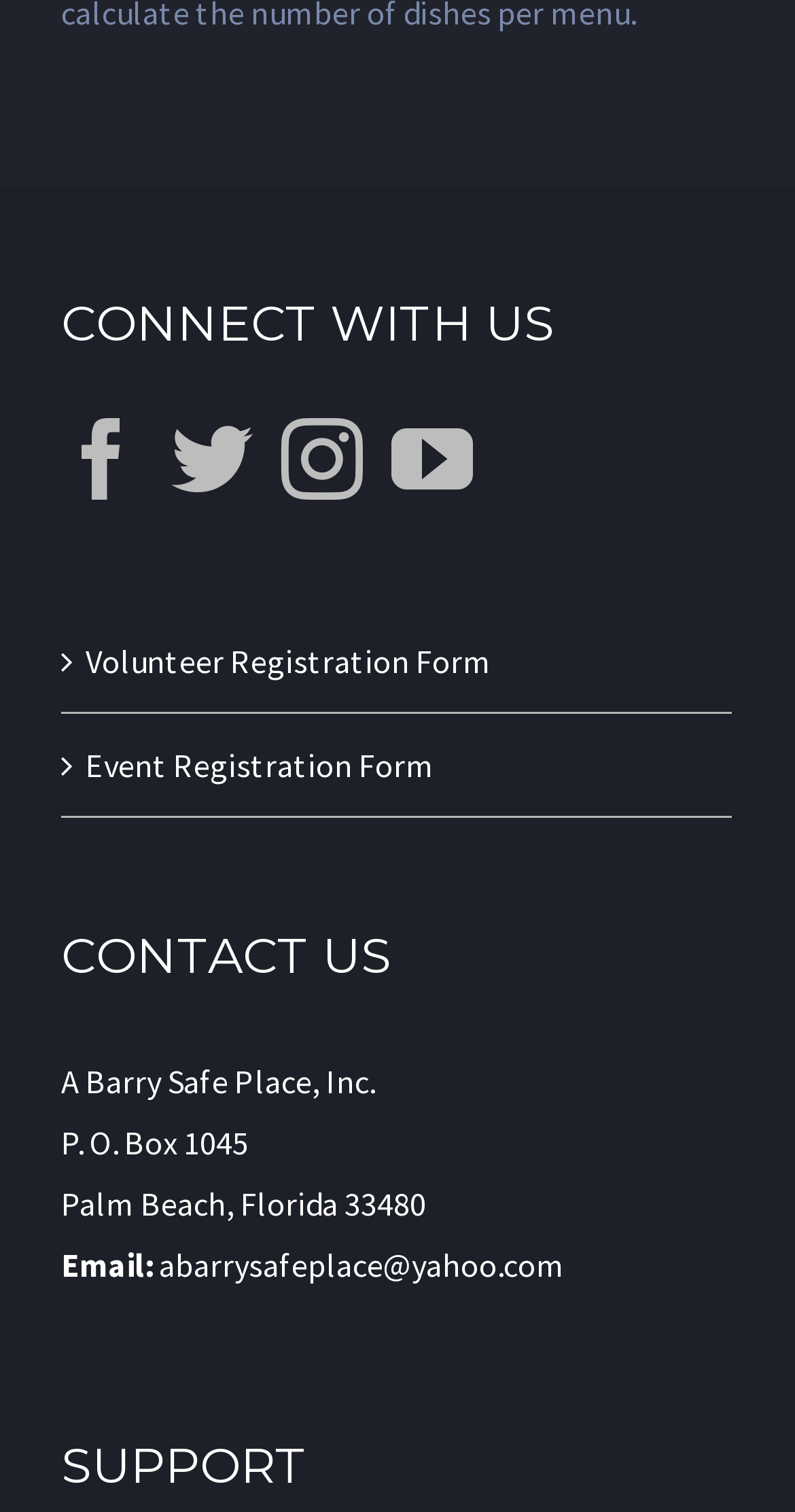Carefully observe the image and respond to the question with a detailed answer:
What is the city and state of the organization's address?

In the 'CONTACT US' section, I found the address 'P. O. Box 1045, Palm Beach, Florida 33480', which indicates that the organization is located in Palm Beach, Florida.